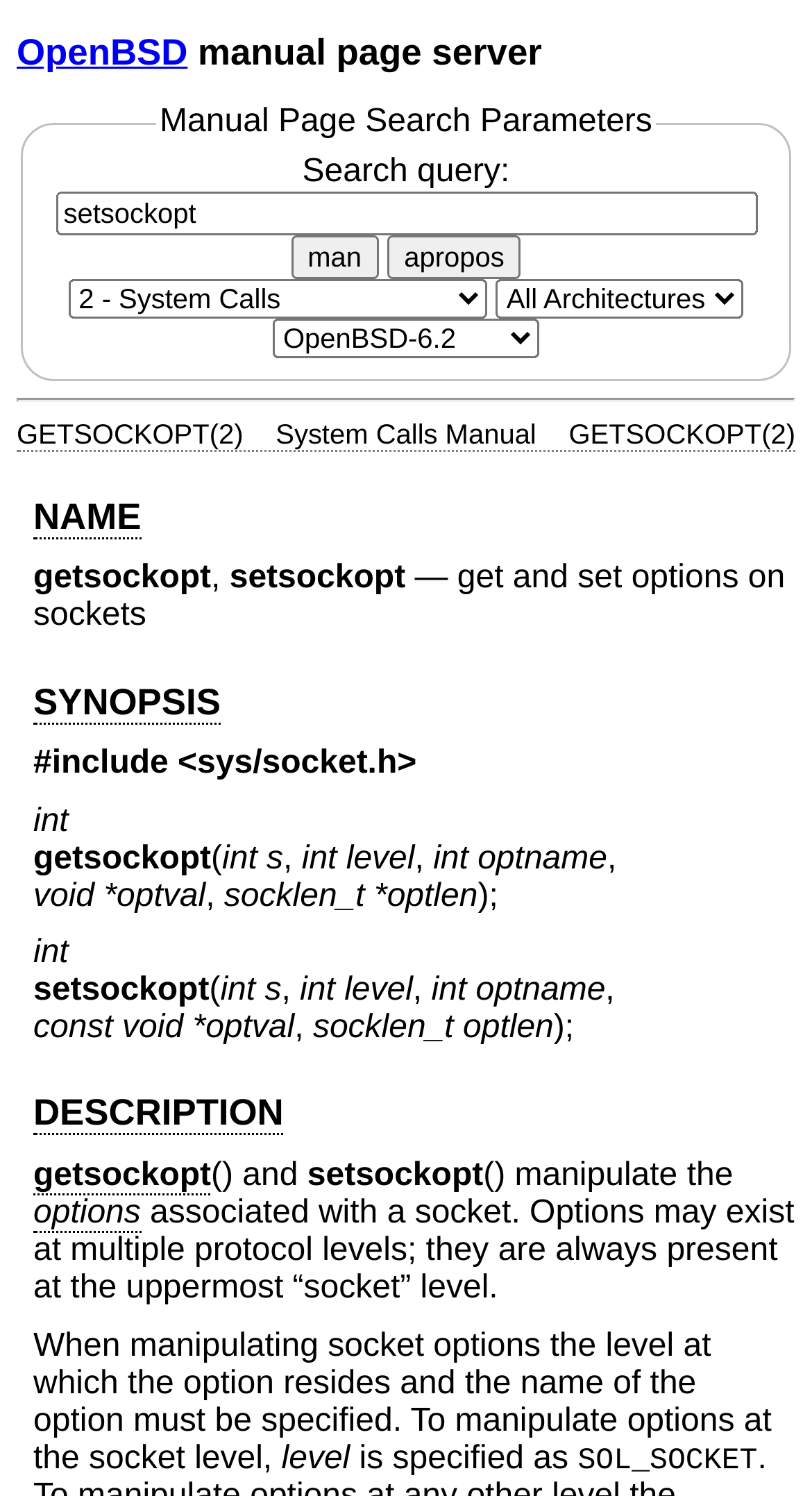Can you show the bounding box coordinates of the region to click on to complete the task described in the instruction: "Click on the OpenBSD link"?

[0.021, 0.02, 0.231, 0.048]